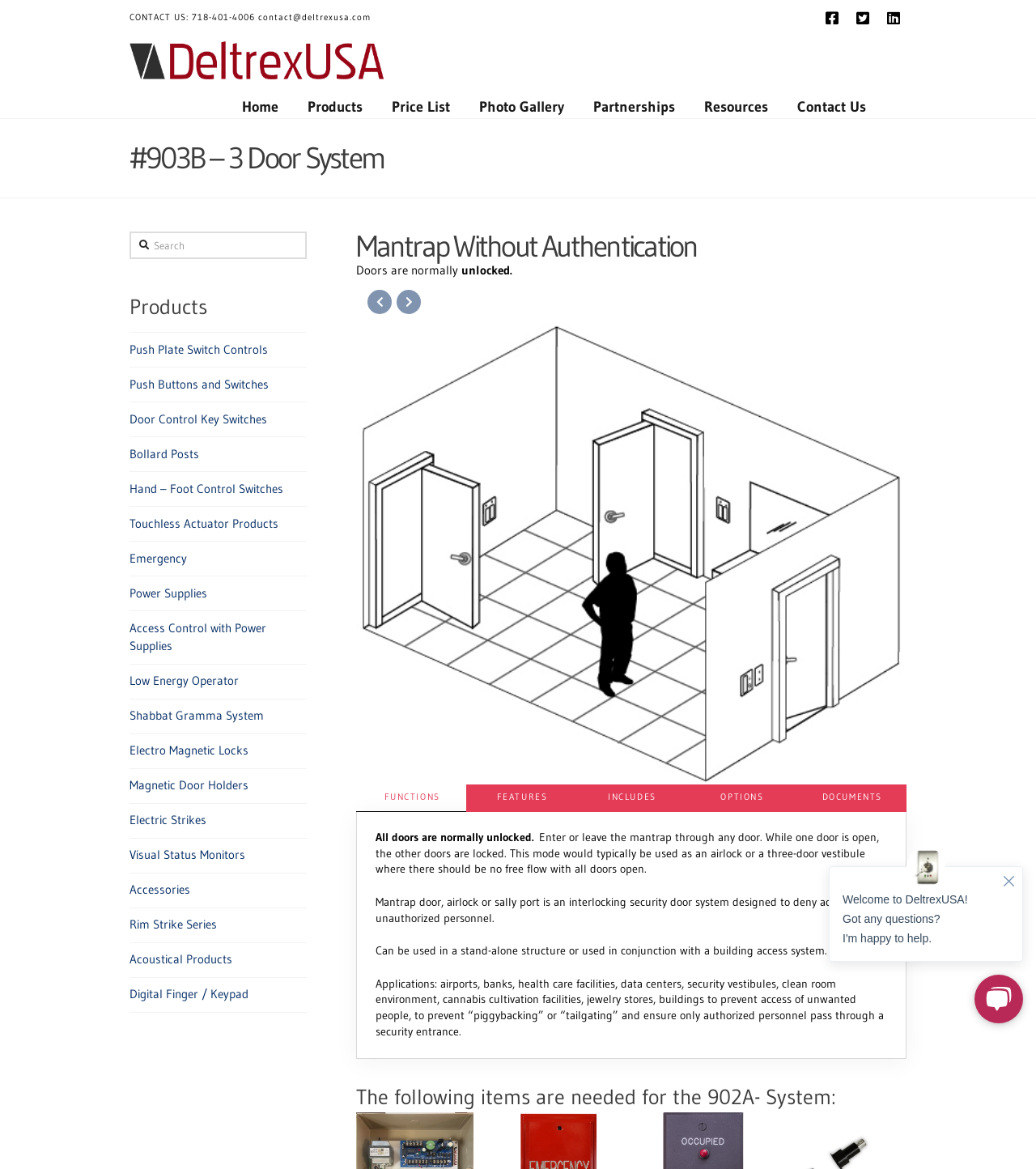Locate the bounding box coordinates of the area where you should click to accomplish the instruction: "Click the Home link".

[0.22, 0.068, 0.283, 0.086]